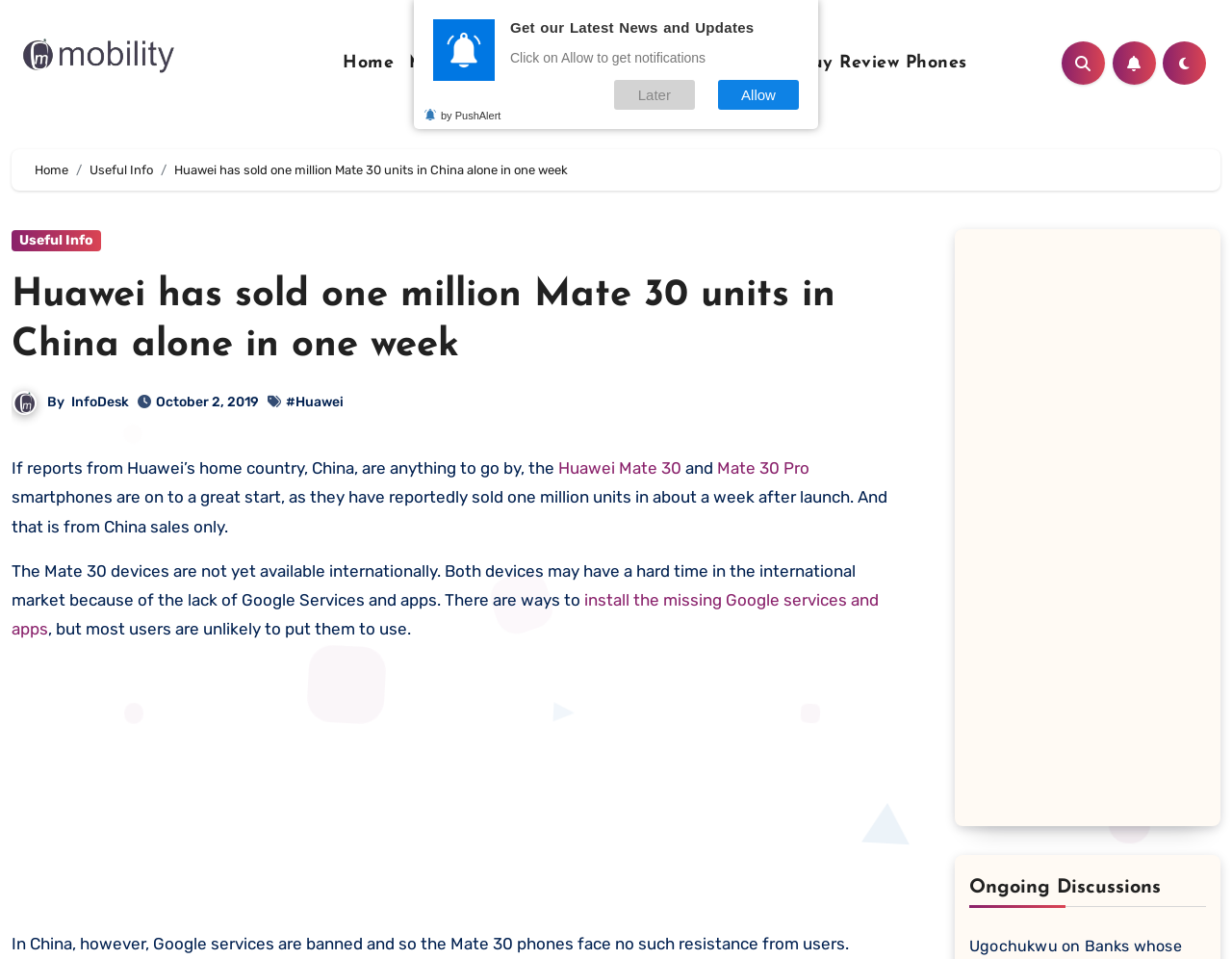Specify the bounding box coordinates for the region that must be clicked to perform the given instruction: "Check the date of the article".

[0.127, 0.411, 0.21, 0.428]